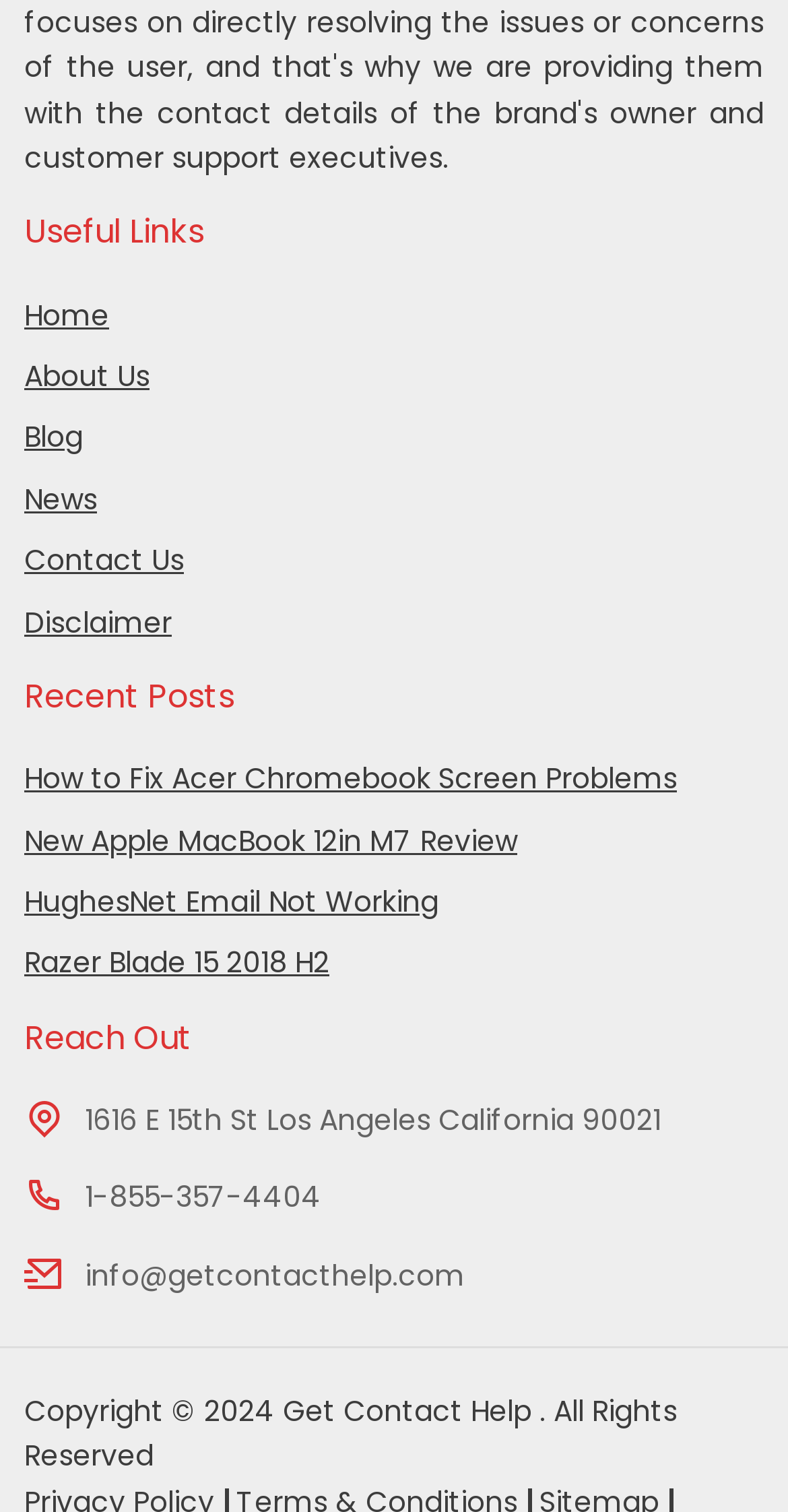What is the address of the website's office?
Please ensure your answer to the question is detailed and covers all necessary aspects.

The address of the website's office can be found in the 'Reach Out' section, which provides contact information, including the physical address '1616 E 15th St Los Angeles California 90021'.